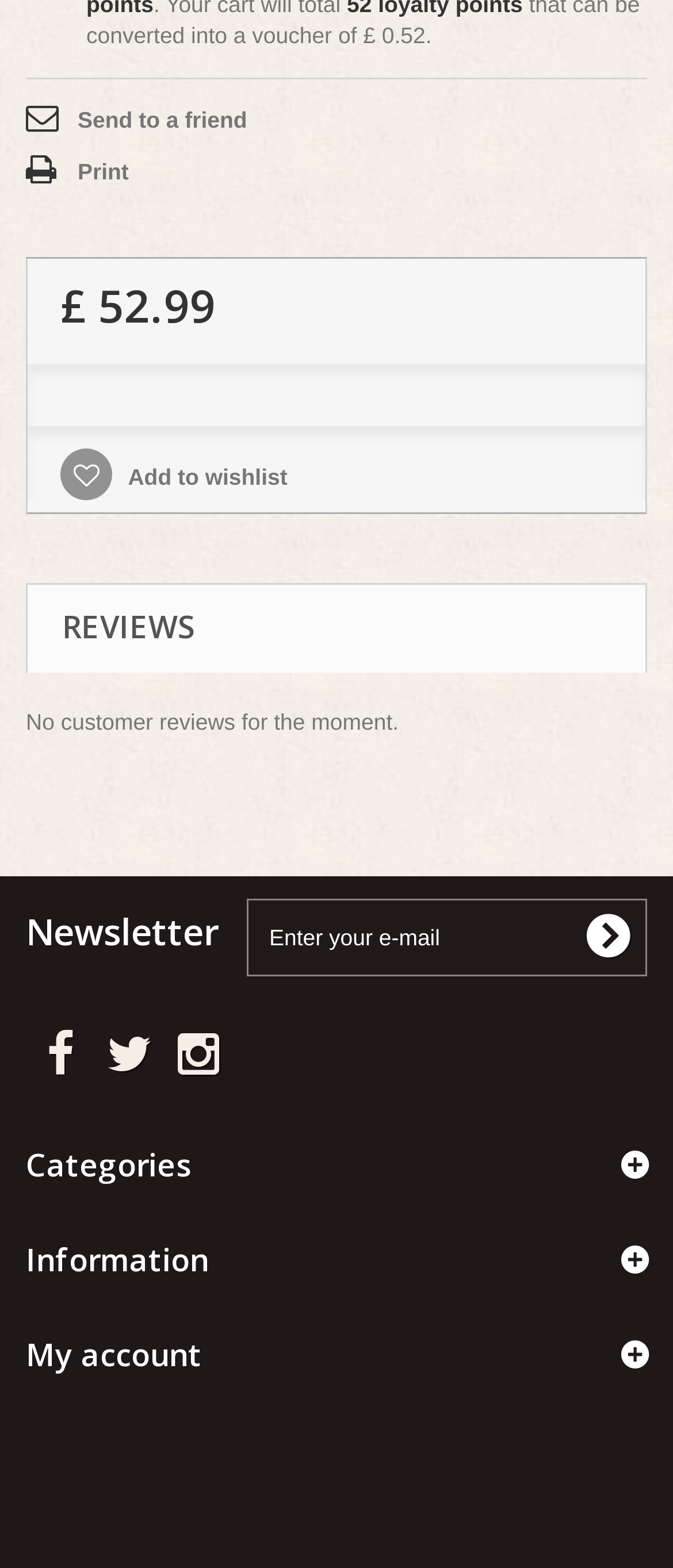What is the link below the 'My account' heading?
From the image, respond with a single word or phrase.

My account